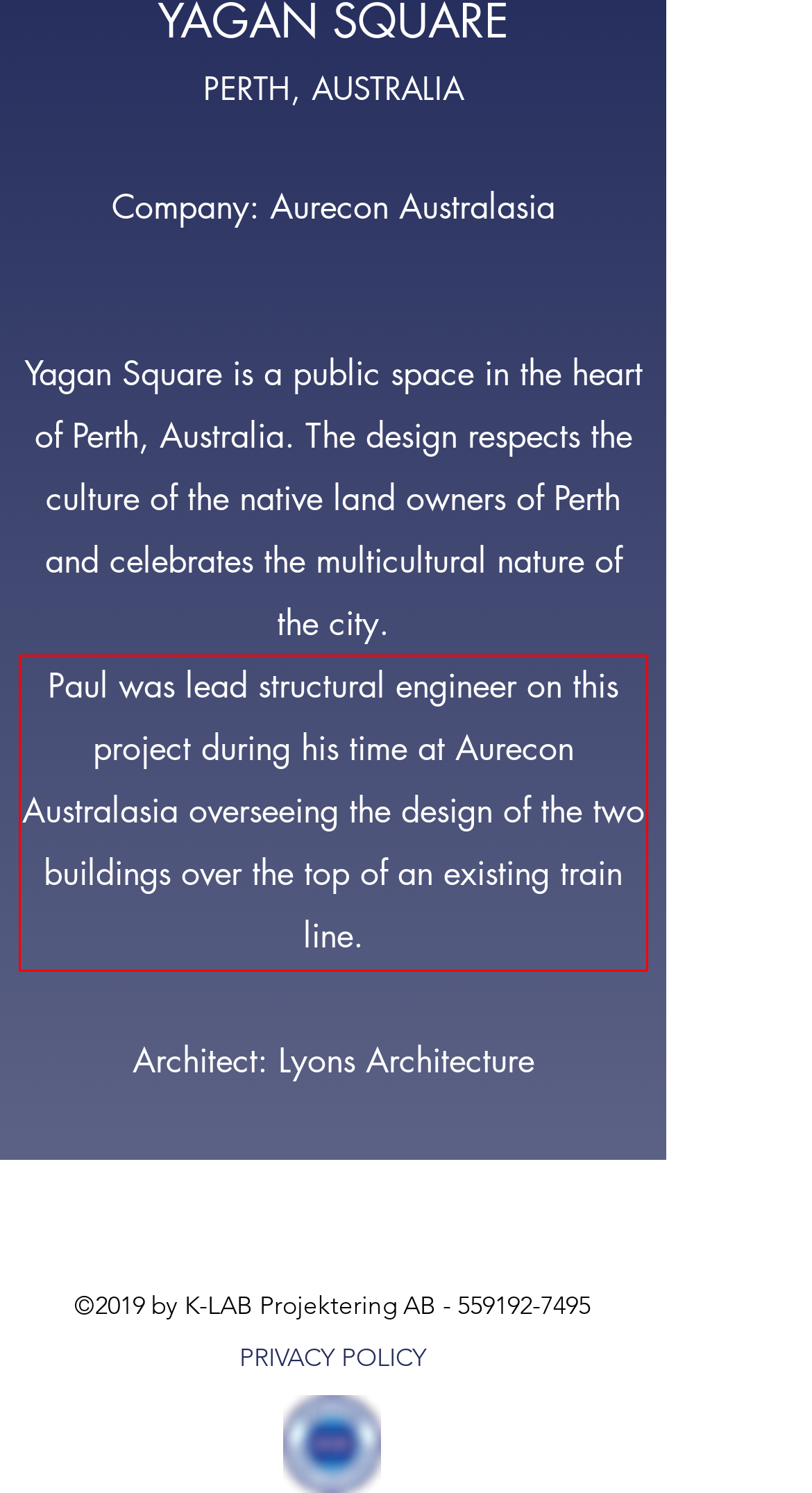Please extract the text content within the red bounding box on the webpage screenshot using OCR.

Paul was lead structural engineer on this project during his time at Aurecon Australasia overseeing the design of the two buildings over the top of an existing train line.